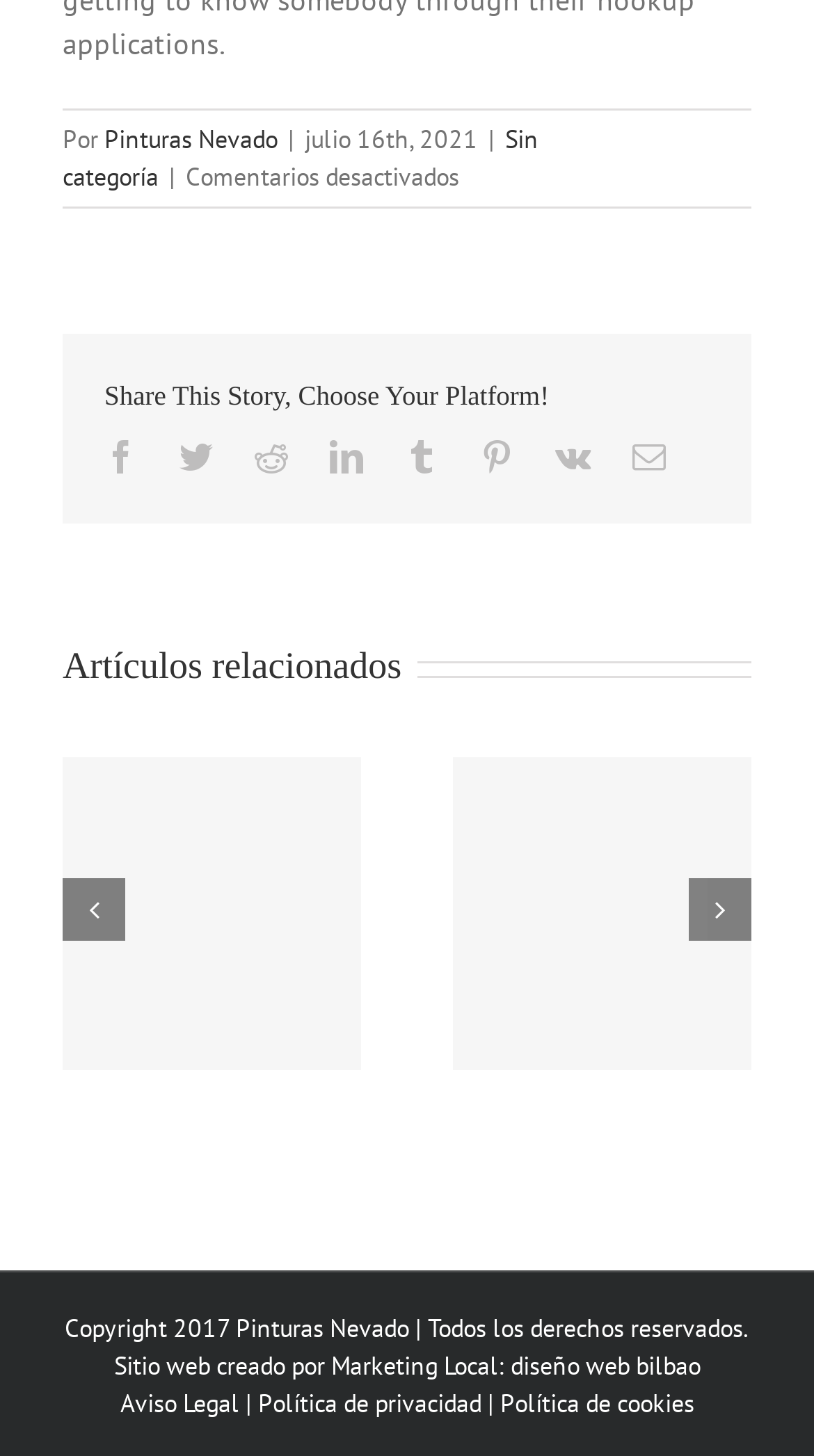Please identify the bounding box coordinates of the area that needs to be clicked to fulfill the following instruction: "Share this story on Twitter."

[0.221, 0.302, 0.262, 0.325]